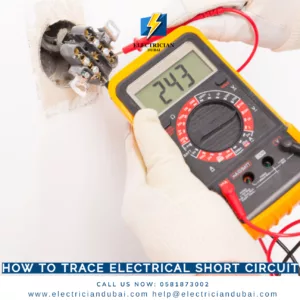What is the purpose of the banner below the image?
Examine the image and give a concise answer in one word or a short phrase.

To provide contact information